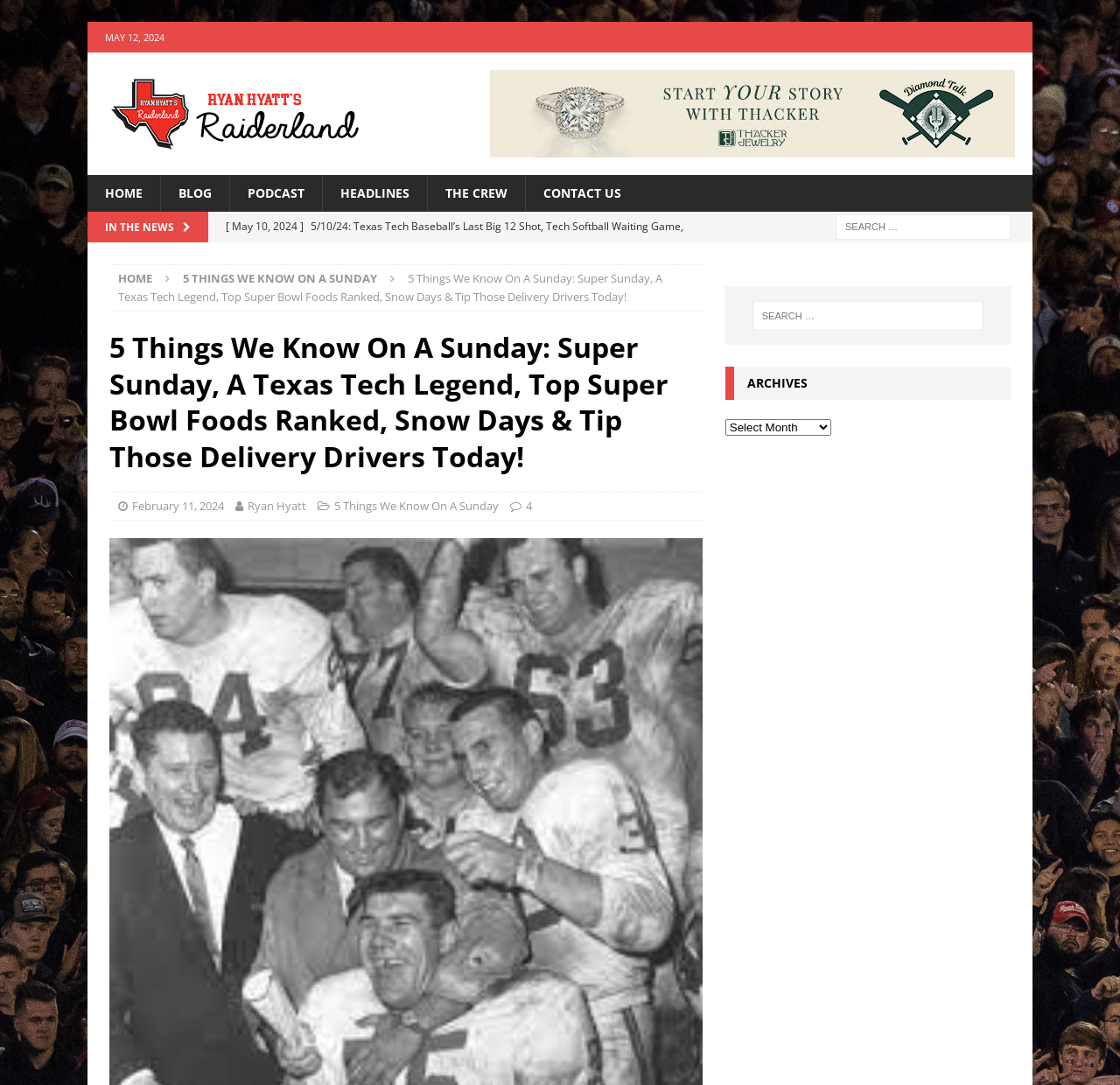Kindly provide the bounding box coordinates of the section you need to click on to fulfill the given instruction: "Select an archive from the dropdown".

[0.647, 0.386, 0.742, 0.402]